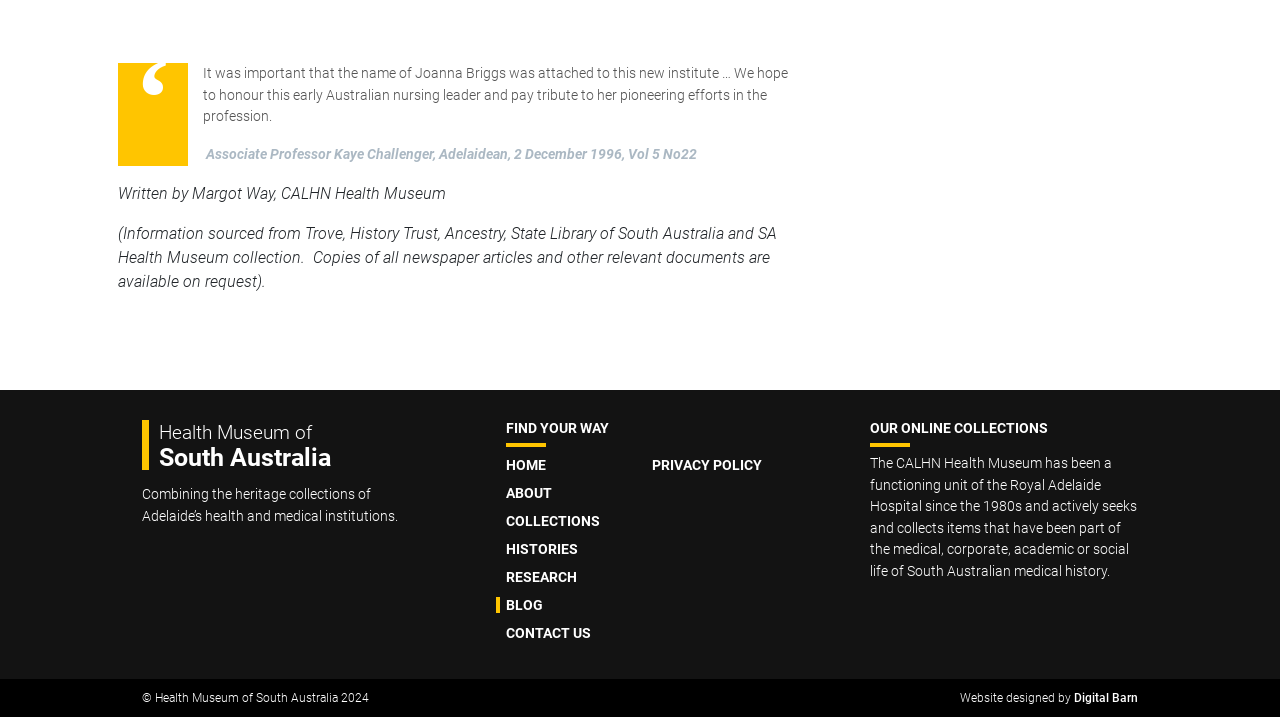Find the bounding box coordinates of the element's region that should be clicked in order to follow the given instruction: "view Website designed by Digital Barn". The coordinates should consist of four float numbers between 0 and 1, i.e., [left, top, right, bottom].

[0.75, 0.964, 0.889, 0.983]